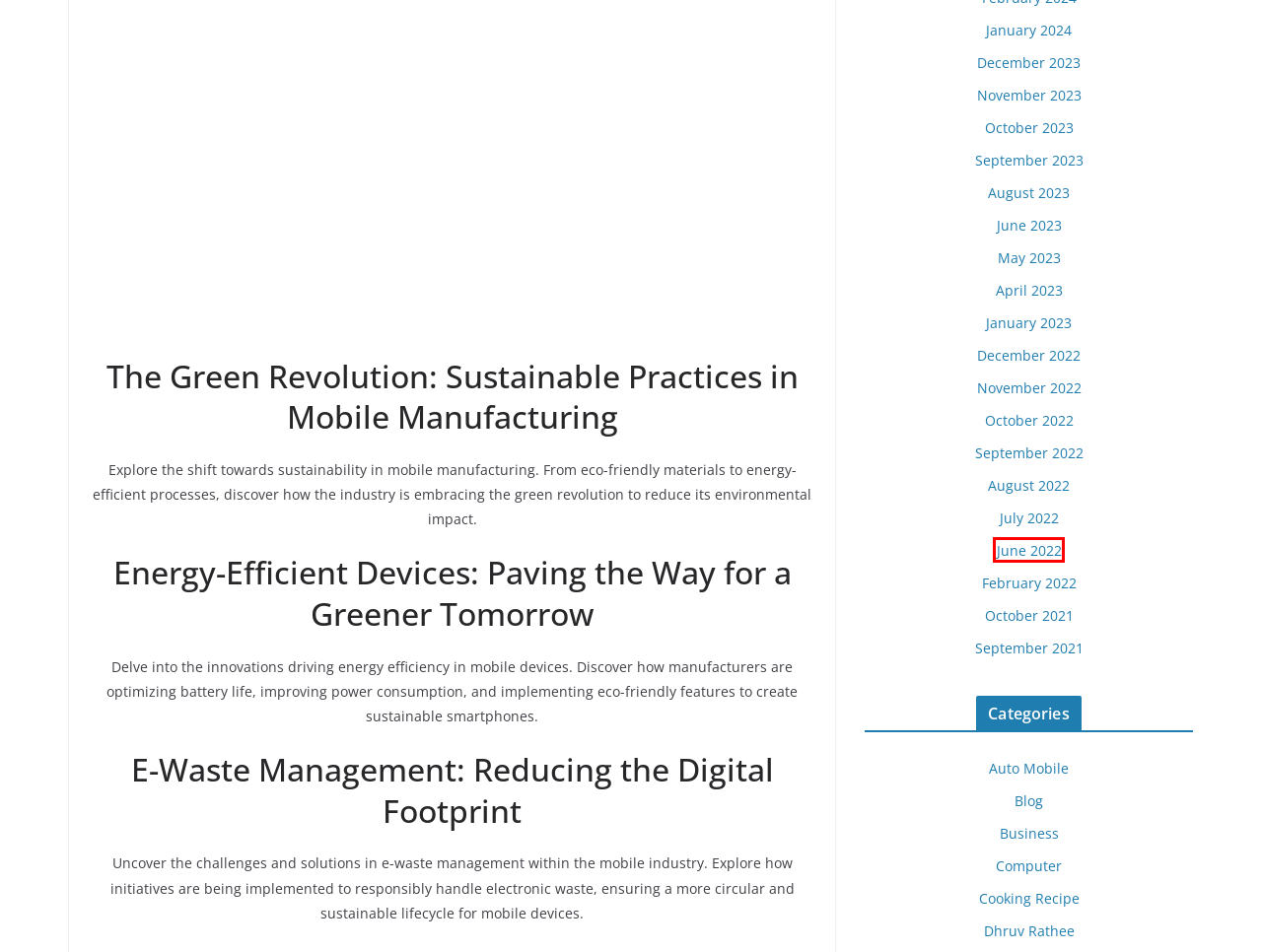You have a screenshot of a webpage with a red rectangle bounding box around a UI element. Choose the best description that matches the new page after clicking the element within the bounding box. The candidate descriptions are:
A. Computer – Cheer Pop
B. August 2022 – Cheer Pop
C. Dhruv Rathee – Cheer Pop
D. June 2022 – Cheer Pop
E. October 2023 – Cheer Pop
F. July 2022 – Cheer Pop
G. Blog – Cheer Pop
H. Auto Mobile – Cheer Pop

D